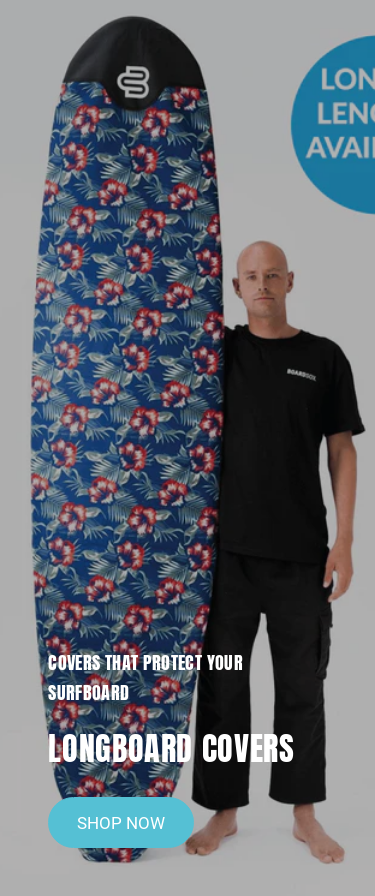Craft a detailed explanation of the image.

The image showcases the Hawaiian Boardsox® Long Surfboard Cover, designed to provide protection for longboards. A surfer stands next to a brightly patterned cover adorned with vibrant floral designs against a deep blue background. The cover's large, padded top is complemented by a logo. Below the cover, promotional text highlights the product’s protective features for surfboards, with a clear call-to-action button labeled "SHOP NOW," inviting customers to explore longboard cover options. The backdrop is minimalistic, emphasizing the surfboard and its cover, ideal for beach enthusiasts looking for stylish and reliable accessories.